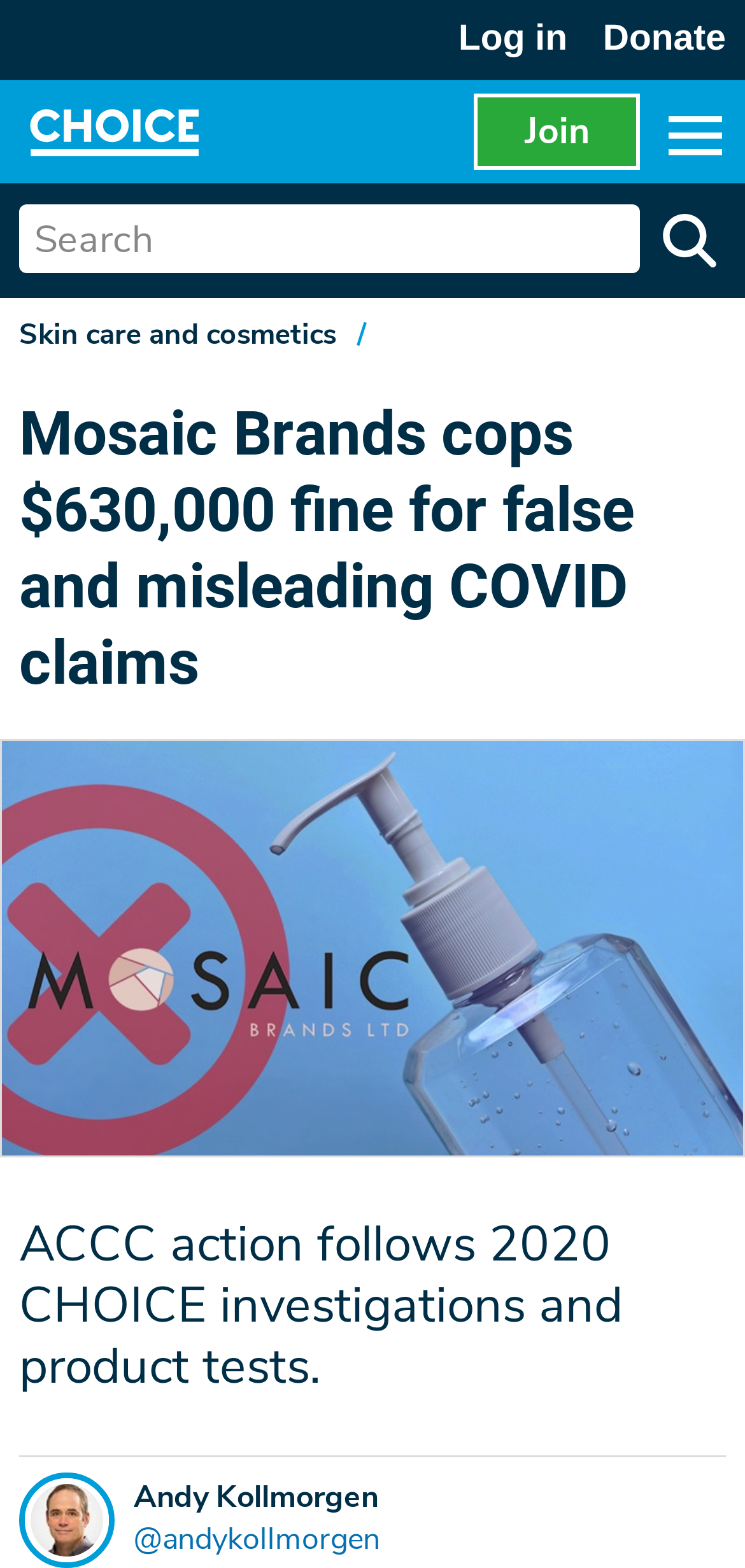What is the purpose of the search box?
Refer to the image and provide a one-word or short phrase answer.

Search Choice Website